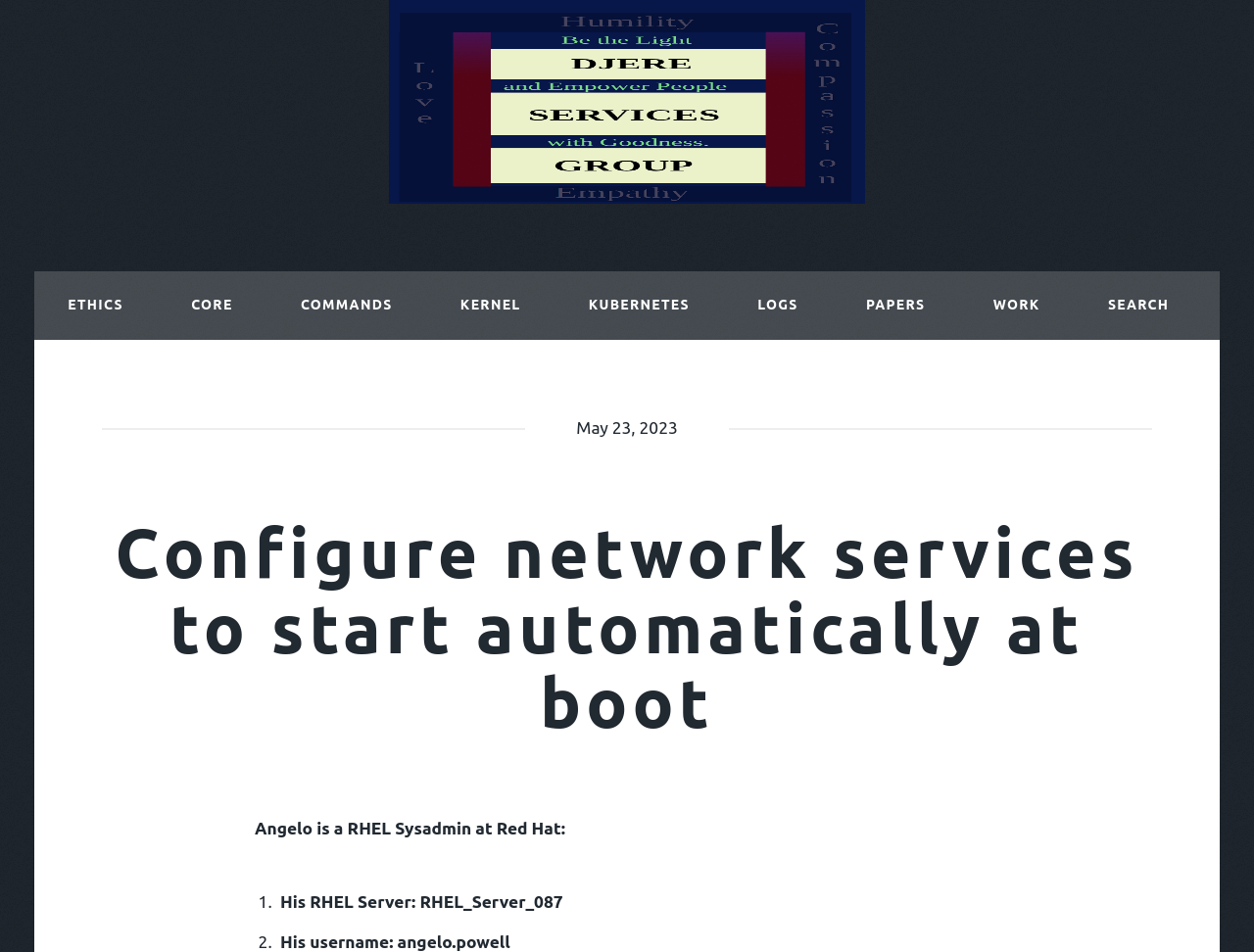Please extract the title of the webpage.

Configure network services to start automatically at boot